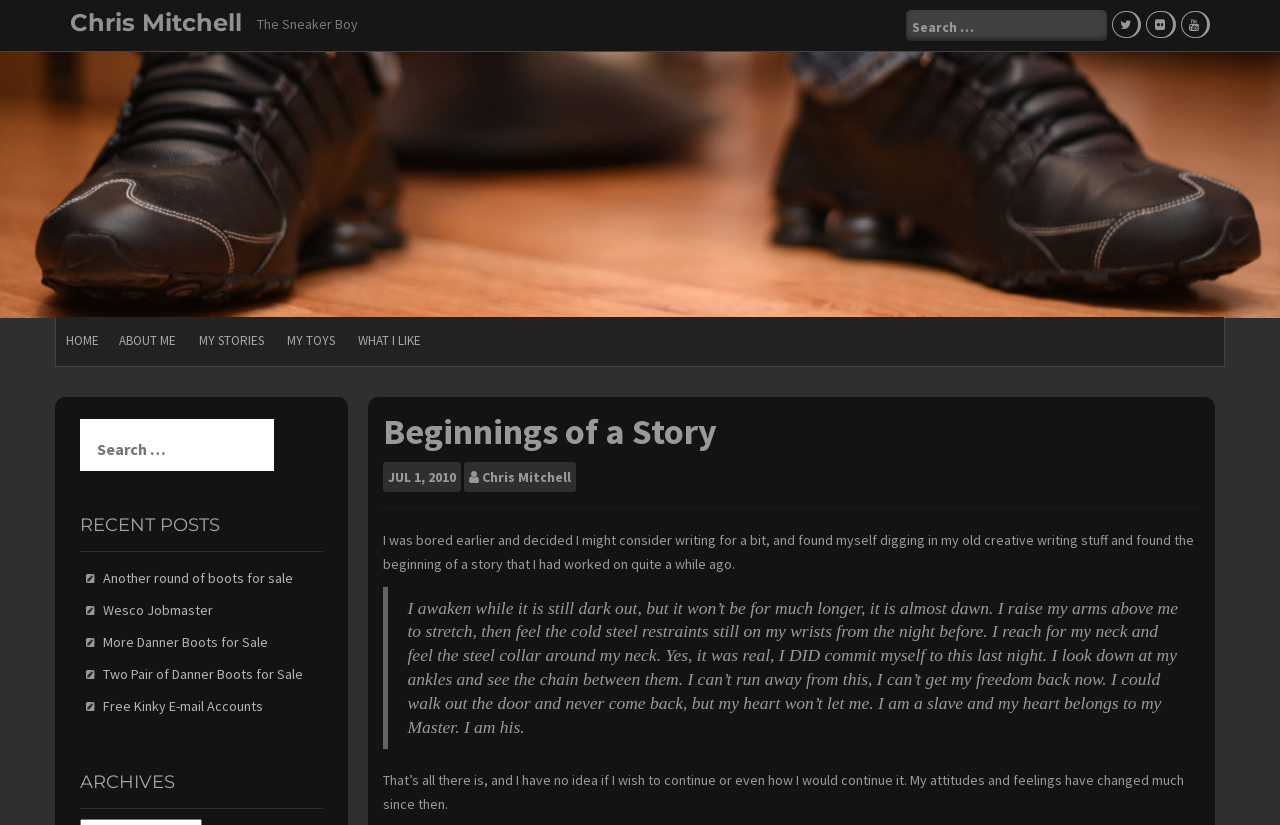Using the provided element description "More Danner Boots for Sale", determine the bounding box coordinates of the UI element.

[0.08, 0.767, 0.209, 0.789]